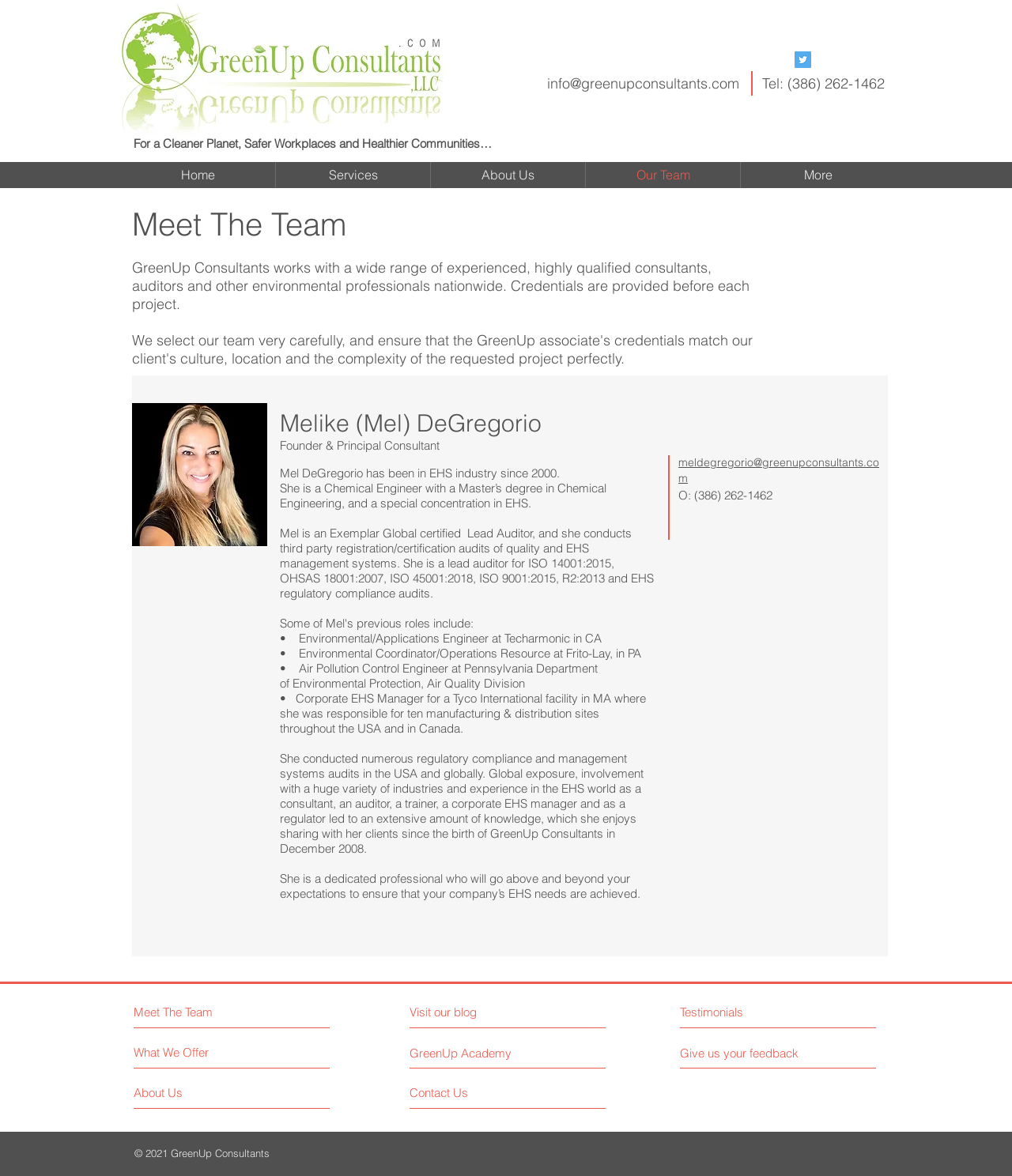What is the company's email address?
Refer to the image and give a detailed response to the question.

The email address can be found in the top right corner of the webpage, next to the phone number.